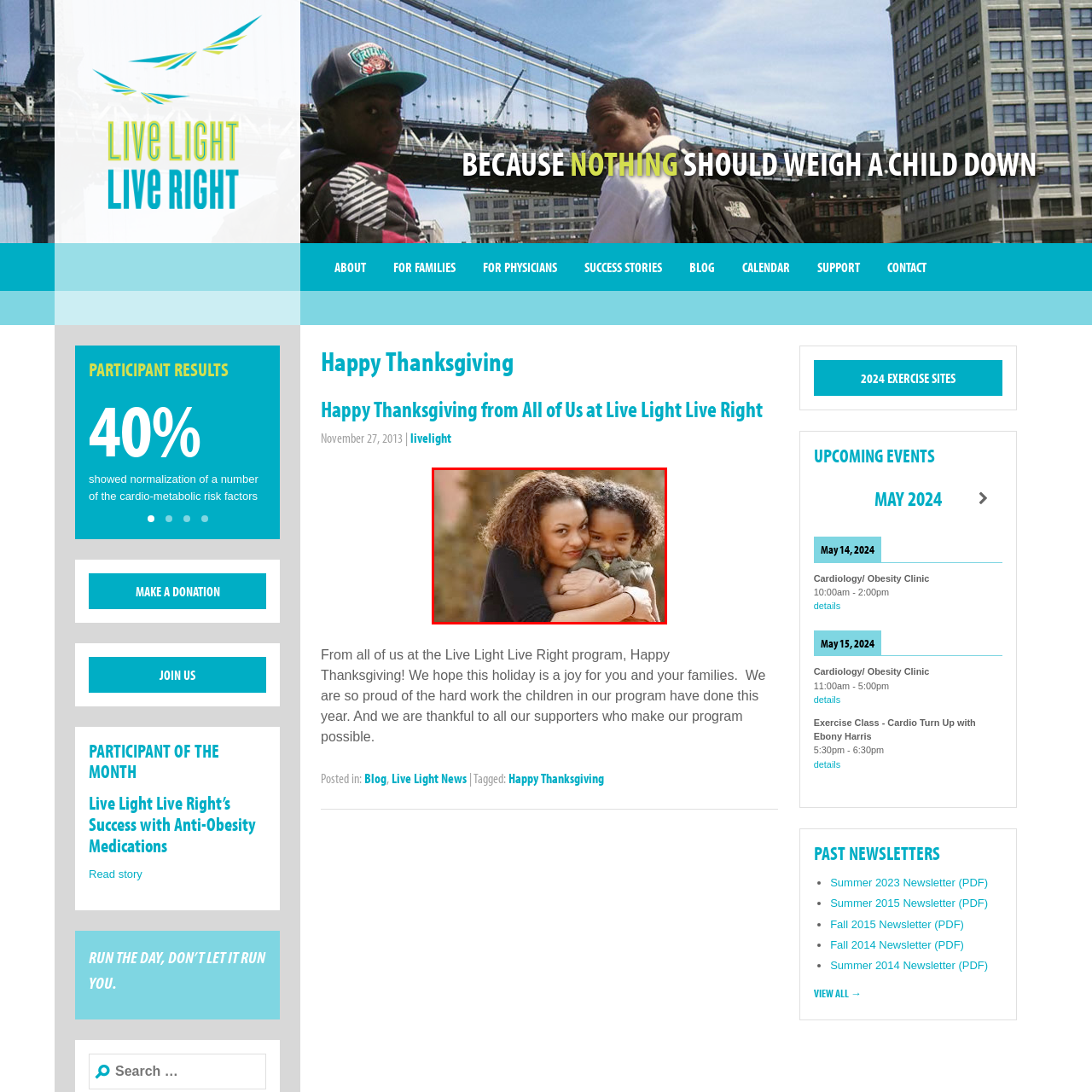Look closely at the image surrounded by the red box, What is the atmosphere of the outdoor background? Give your answer as a single word or phrase.

Pleasant